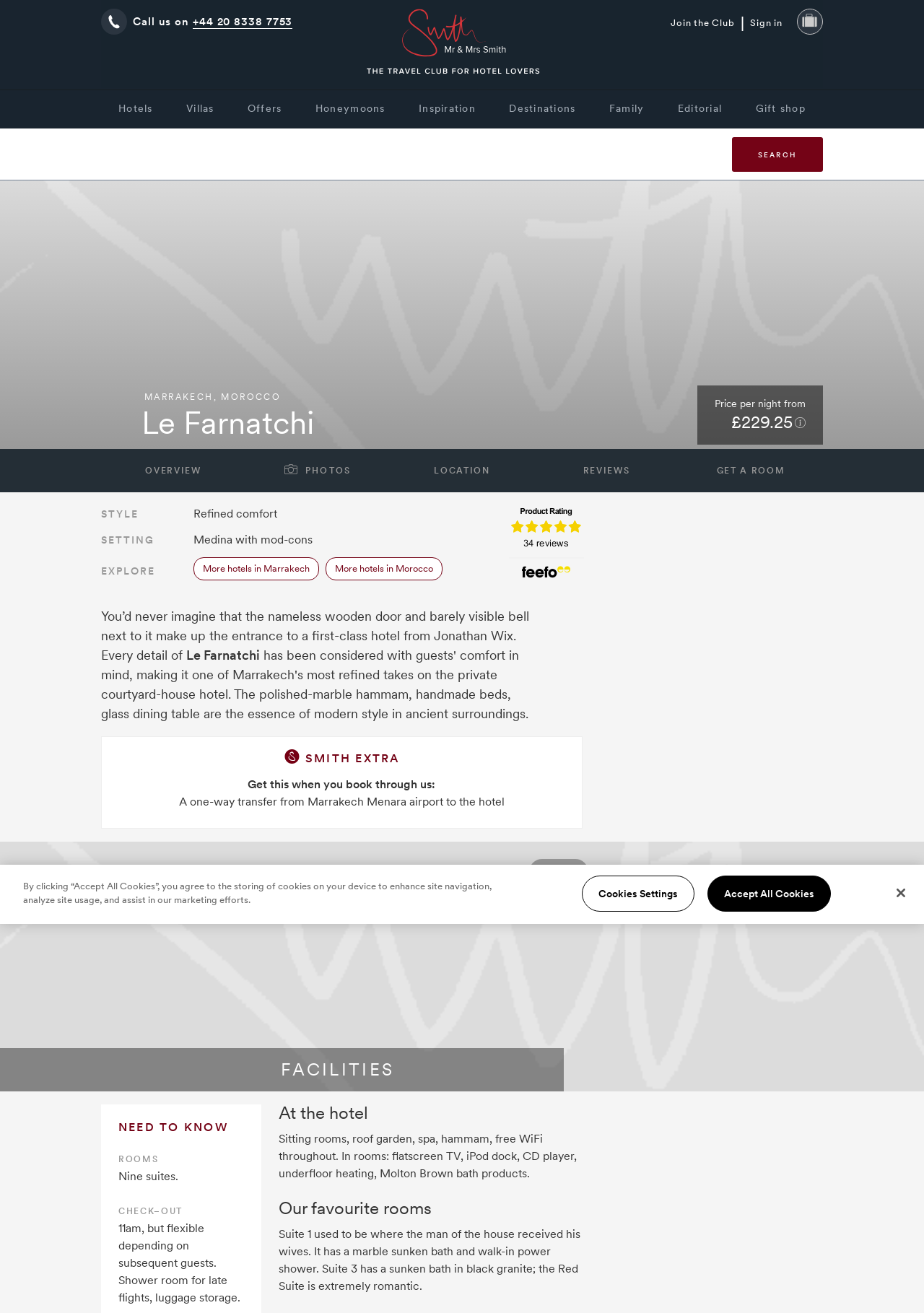Based on the element description alt="Feefo logo" title="Feefo logo", identify the bounding box of the UI element in the given webpage screenshot. The coordinates should be in the format (top-left x, top-left y, bottom-right x, bottom-right y) and must be between 0 and 1.

[0.542, 0.378, 0.64, 0.449]